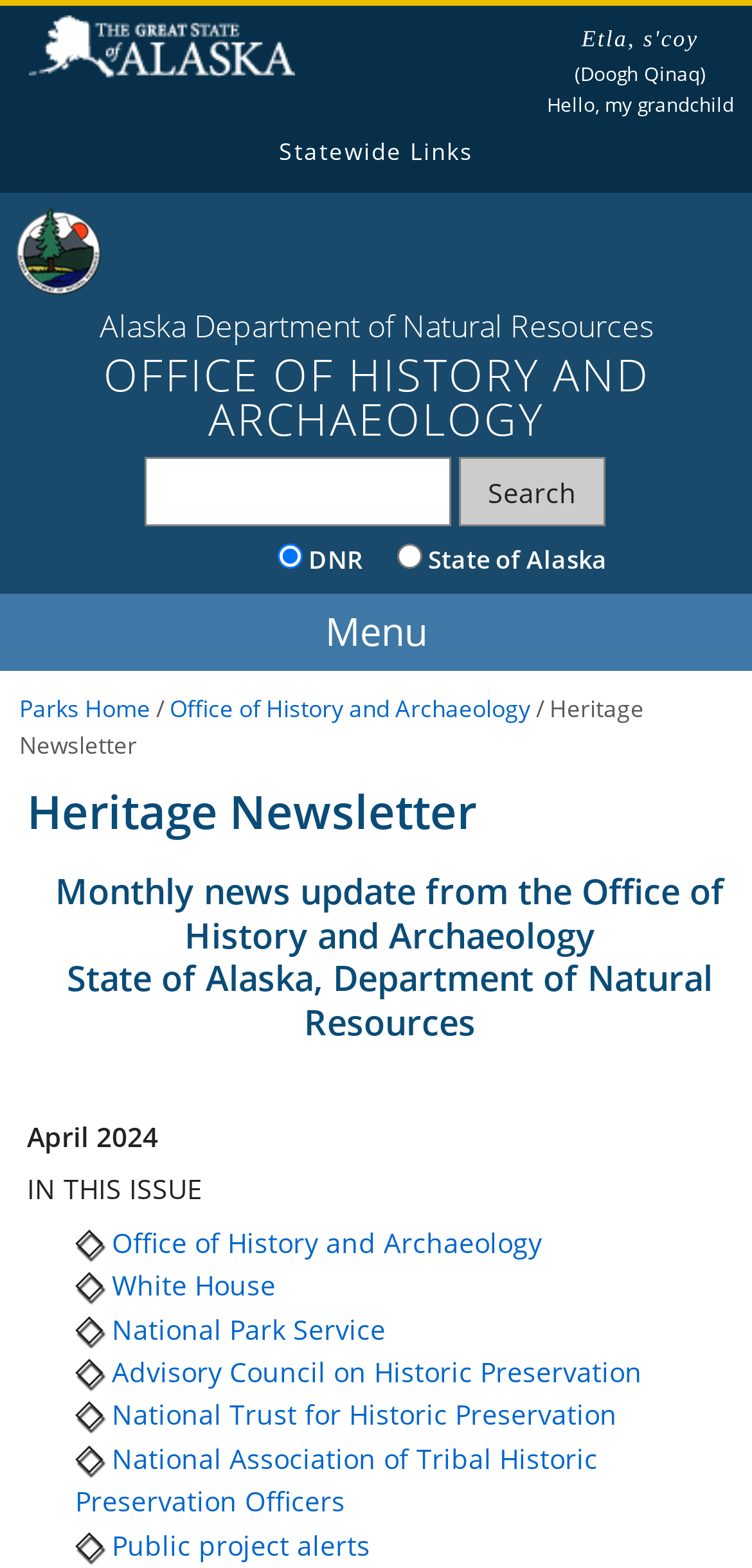Describe the webpage in detail, including text, images, and layout.

The webpage is the Heritage Newsletter from the Office of History and Archaeology, State of Alaska, Department of Natural Resources. At the top left, there is a link to the "State of Alaska" website. Next to it, there is a link to "Etl'a, s'coy" with a description "(Doogh Qinaq)" and a greeting "Hello, my grandchild". 

On the top right, there is a link to "Statewide Links". Below it, the Department of Natural Resources Logo is displayed. A search bar with a search button is located in the middle of the top section. 

Below the search bar, there are two radio buttons, one labeled "DNR" and the other labeled "State of Alaska". 

On the left side, there are links to "Parks Home", "Office of History and Archaeology", and "Heritage Newsletter". 

The main content of the newsletter starts with a heading "Heritage Newsletter" followed by a subheading "Monthly news update from the Office of History and Archaeology State of Alaska, Department of Natural Resources". 

The newsletter is dated "April 2024" and has a section titled "IN THIS ISSUE". Below this title, there are several links to different organizations, including the Office of History and Archaeology, White House, National Park Service, Advisory Council on Historic Preservation, National Trust for Historic Preservation, National Association of Tribal Historic Preservation Officers, and Public project alerts. These links are separated by bullet points represented by the "◇" symbol.